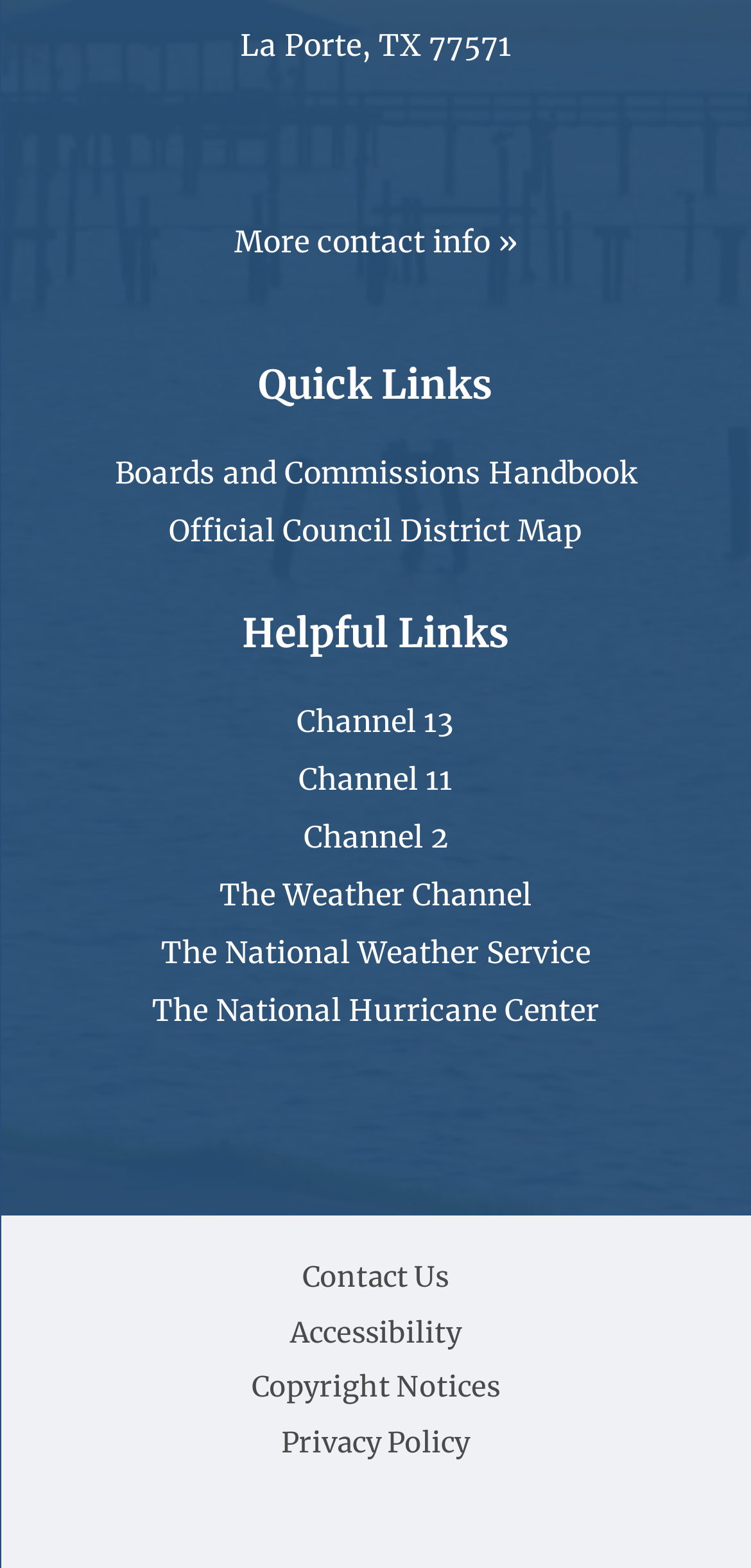Use a single word or phrase to answer the question:
What is the text of the link that opens in a new window in the contact info section?

More contact info »